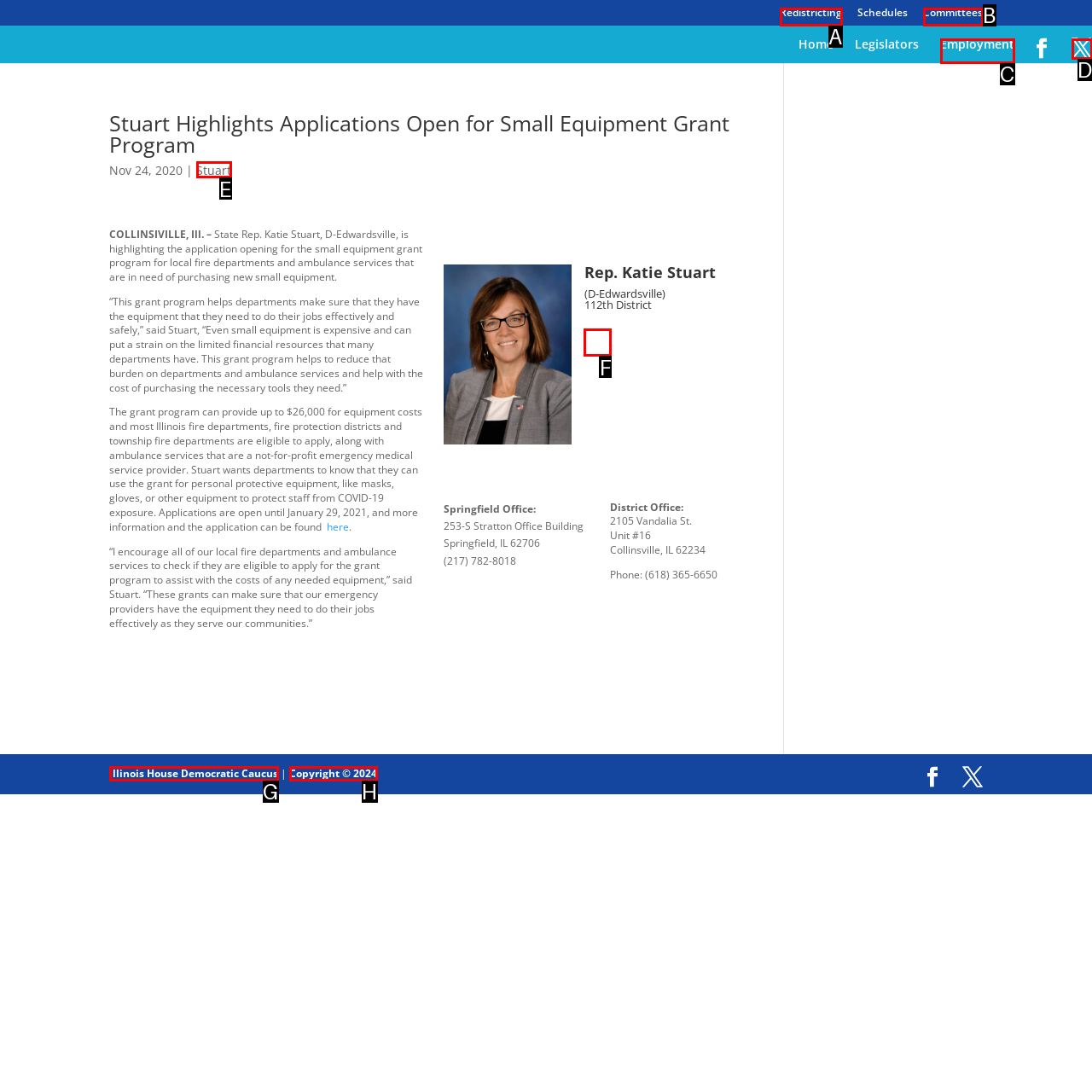Identify the correct UI element to click for the following task: Click on the 'Stuart' link Choose the option's letter based on the given choices.

E